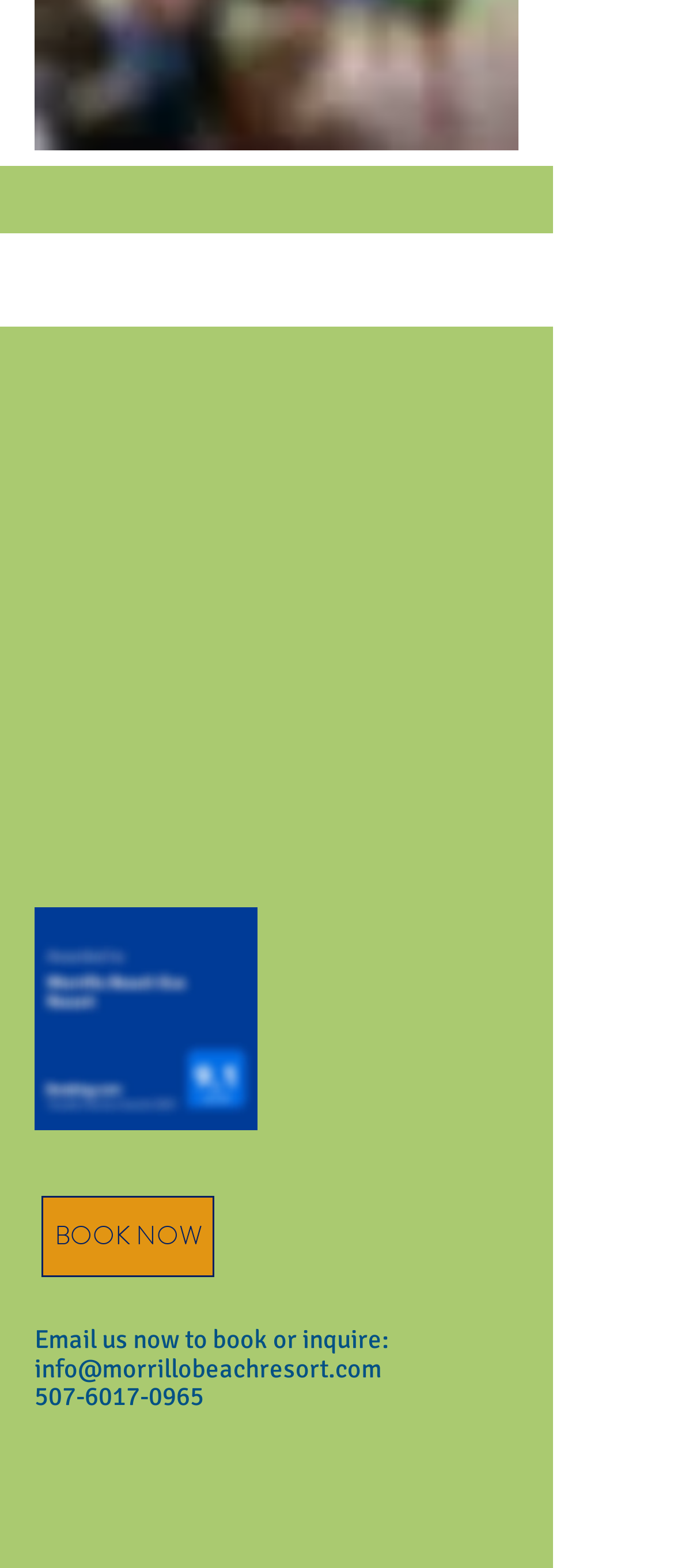Determine the bounding box of the UI element mentioned here: "aria-label="TA Restaurant"". The coordinates must be in the format [left, top, right, bottom] with values ranging from 0 to 1.

[0.549, 0.951, 0.638, 0.989]